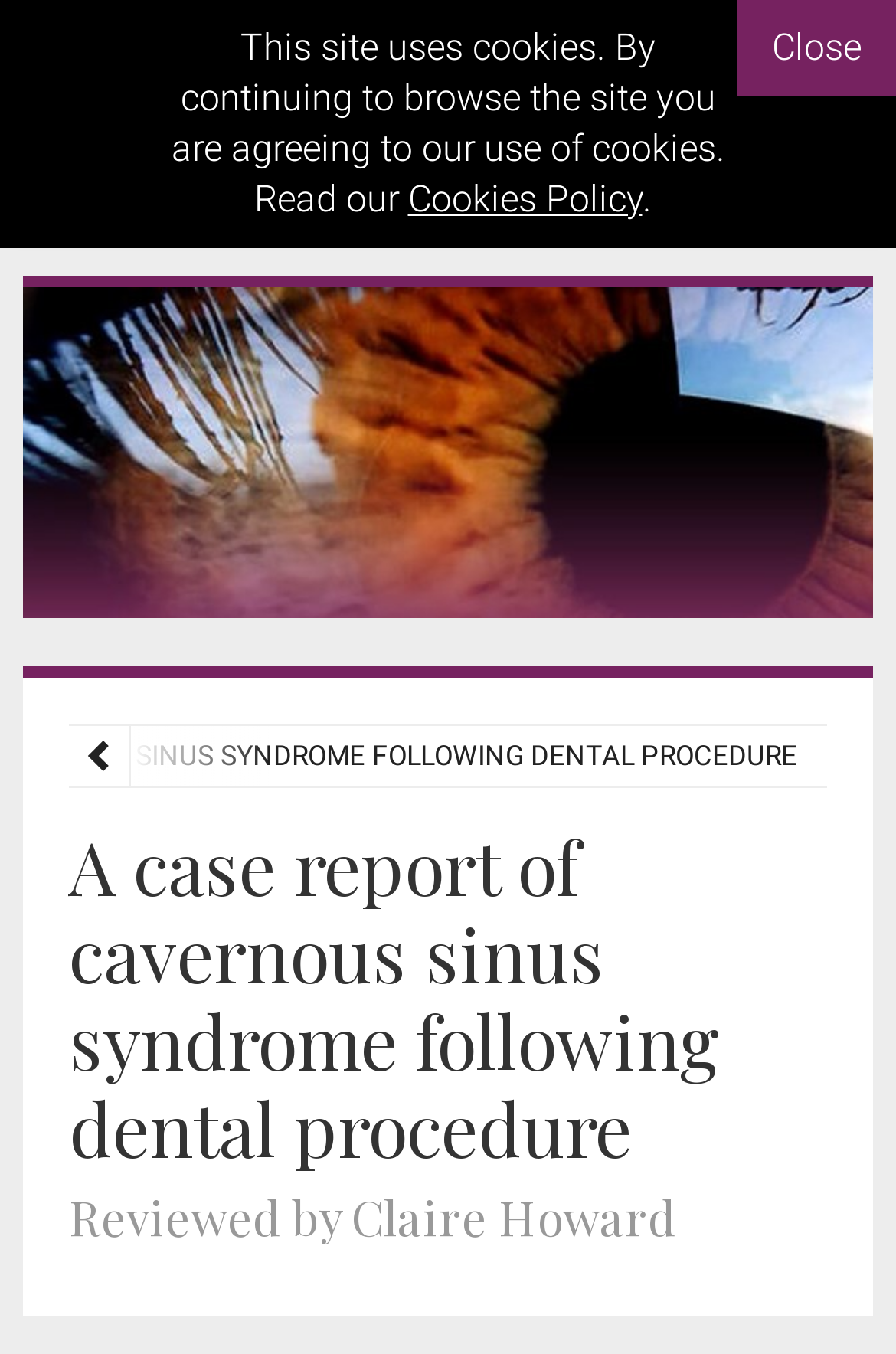Give a one-word or one-phrase response to the question: 
What is the topic of the article?

cavernous sinus syndrome